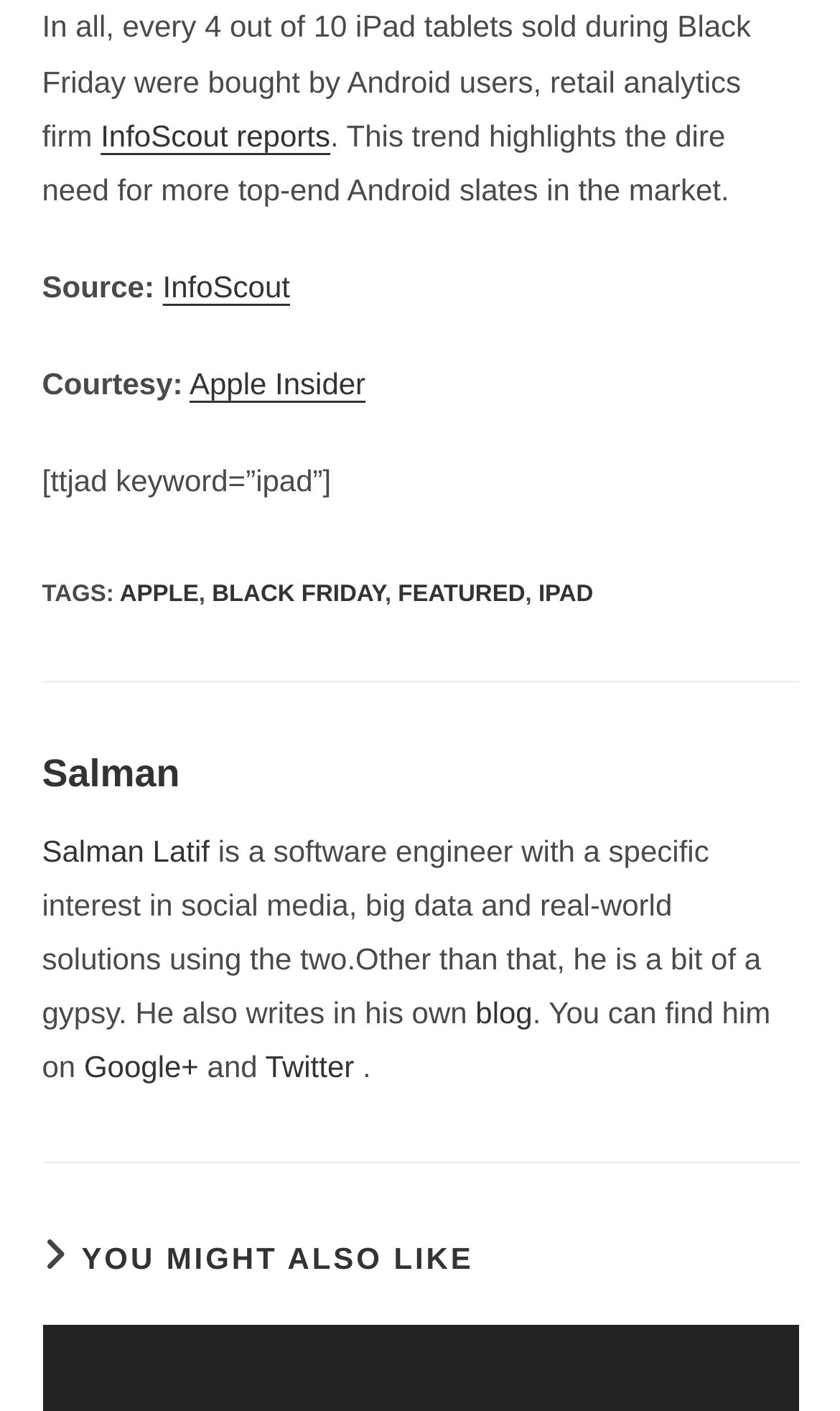Given the element description Black Friday, identify the bounding box coordinates for the UI element on the webpage screenshot. The format should be (top-left x, top-left y, bottom-right x, bottom-right y), with values between 0 and 1.

[0.252, 0.412, 0.458, 0.43]